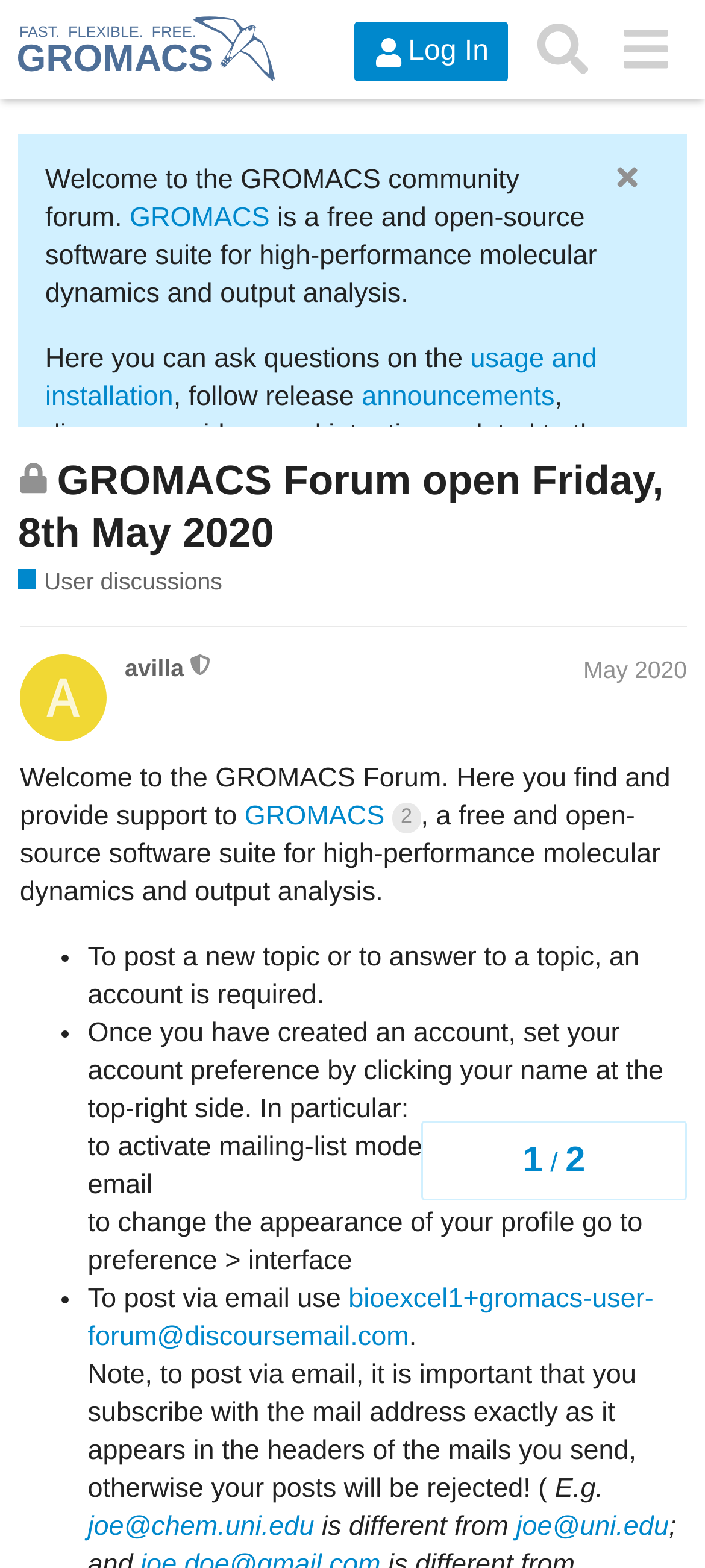Give the bounding box coordinates for the element described by: "open position announcements".

[0.064, 0.413, 0.768, 0.456]